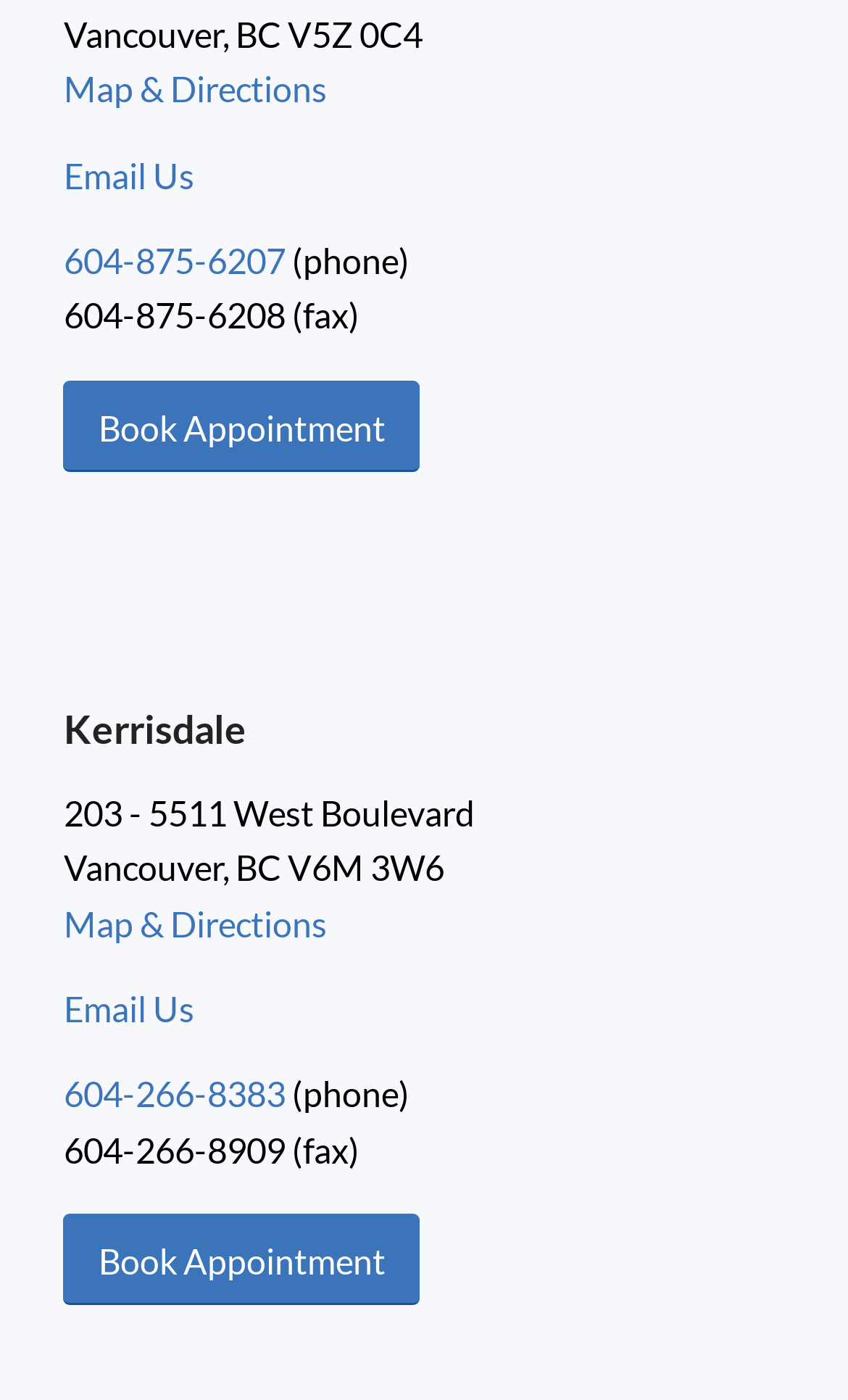How many 'Book Appointment' links are there?
Based on the image, answer the question with a single word or brief phrase.

2